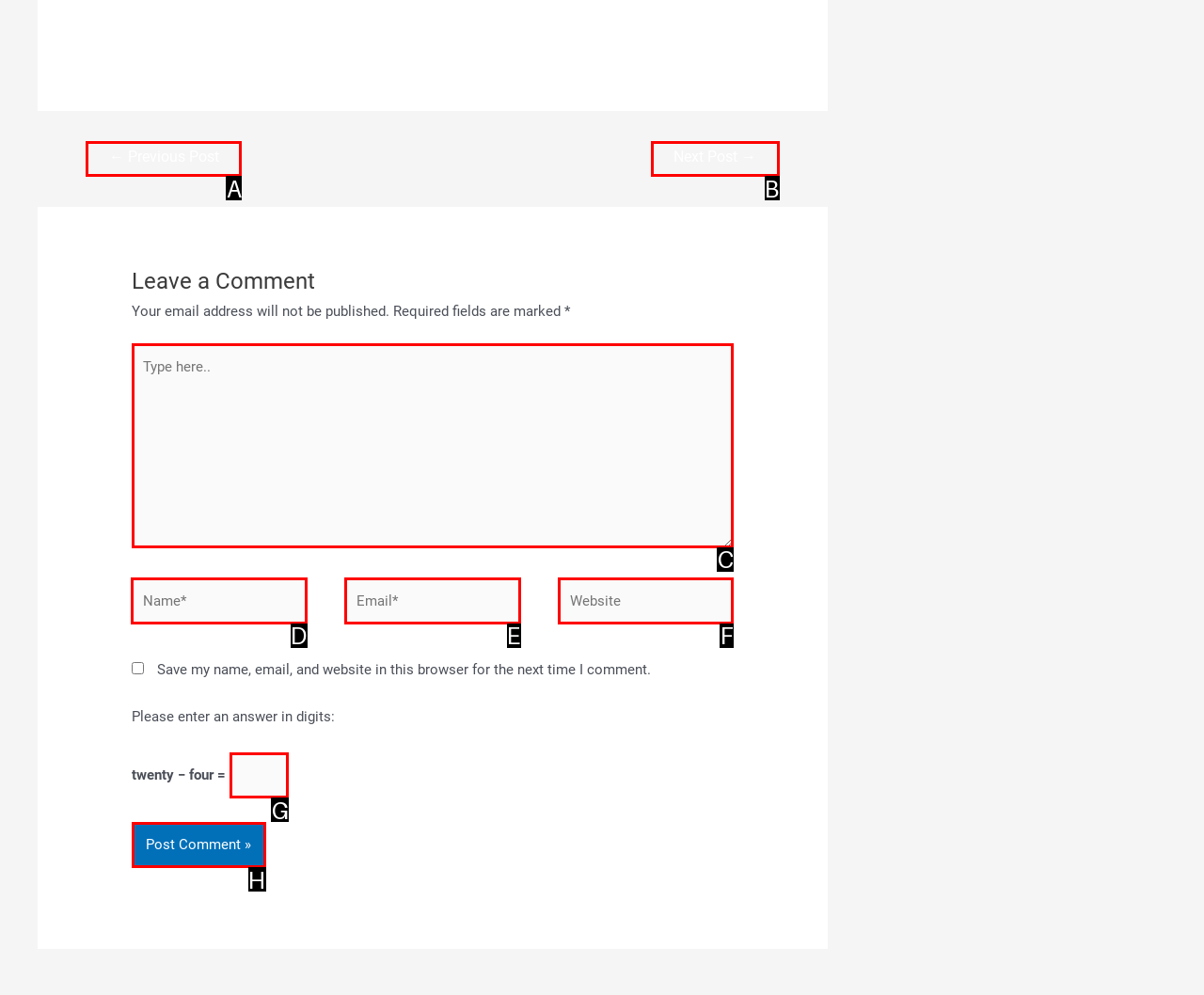Identify the letter of the UI element you need to select to accomplish the task: Enter your name.
Respond with the option's letter from the given choices directly.

D